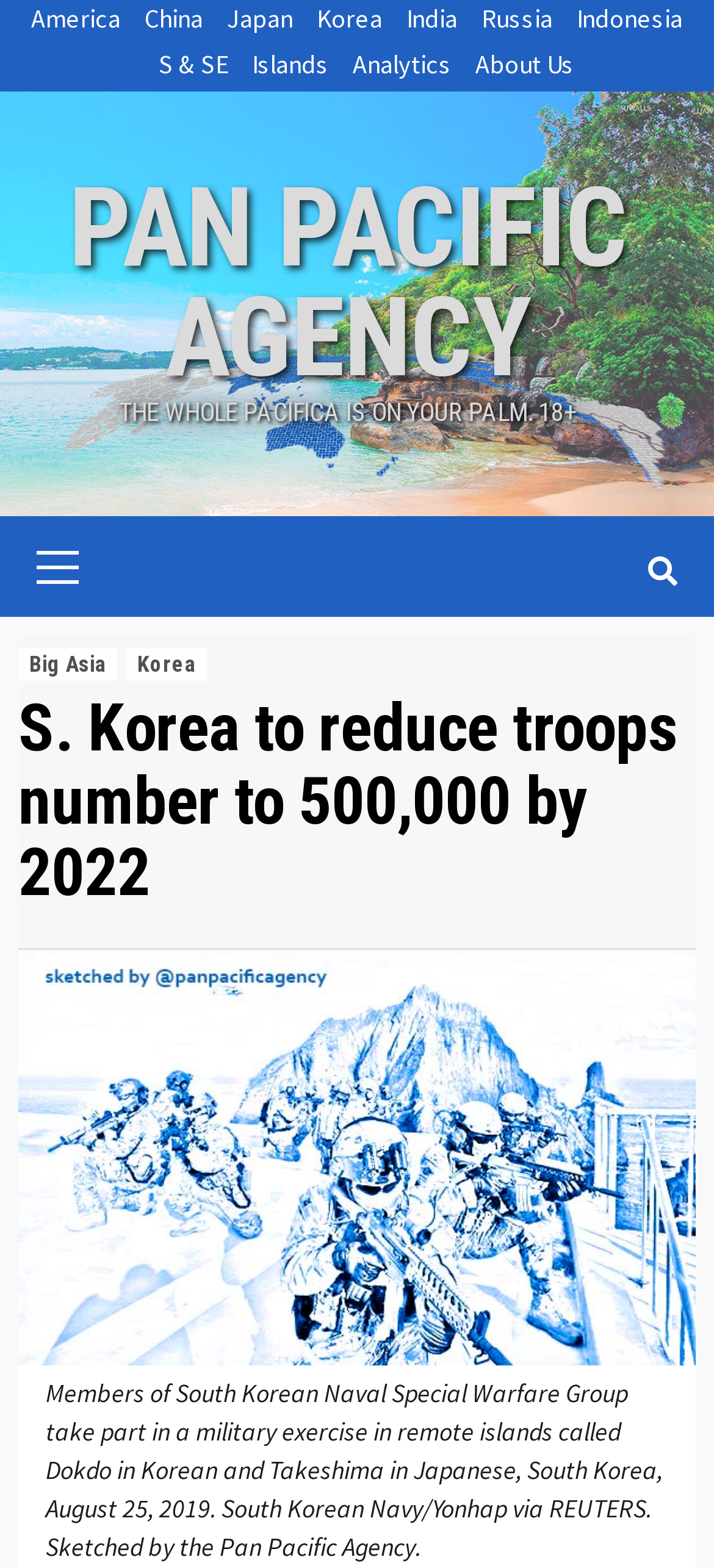Based on the element description About Us, identify the bounding box of the UI element in the given webpage screenshot. The coordinates should be in the format (top-left x, top-left y, bottom-right x, bottom-right y) and must be between 0 and 1.

[0.64, 0.029, 0.804, 0.058]